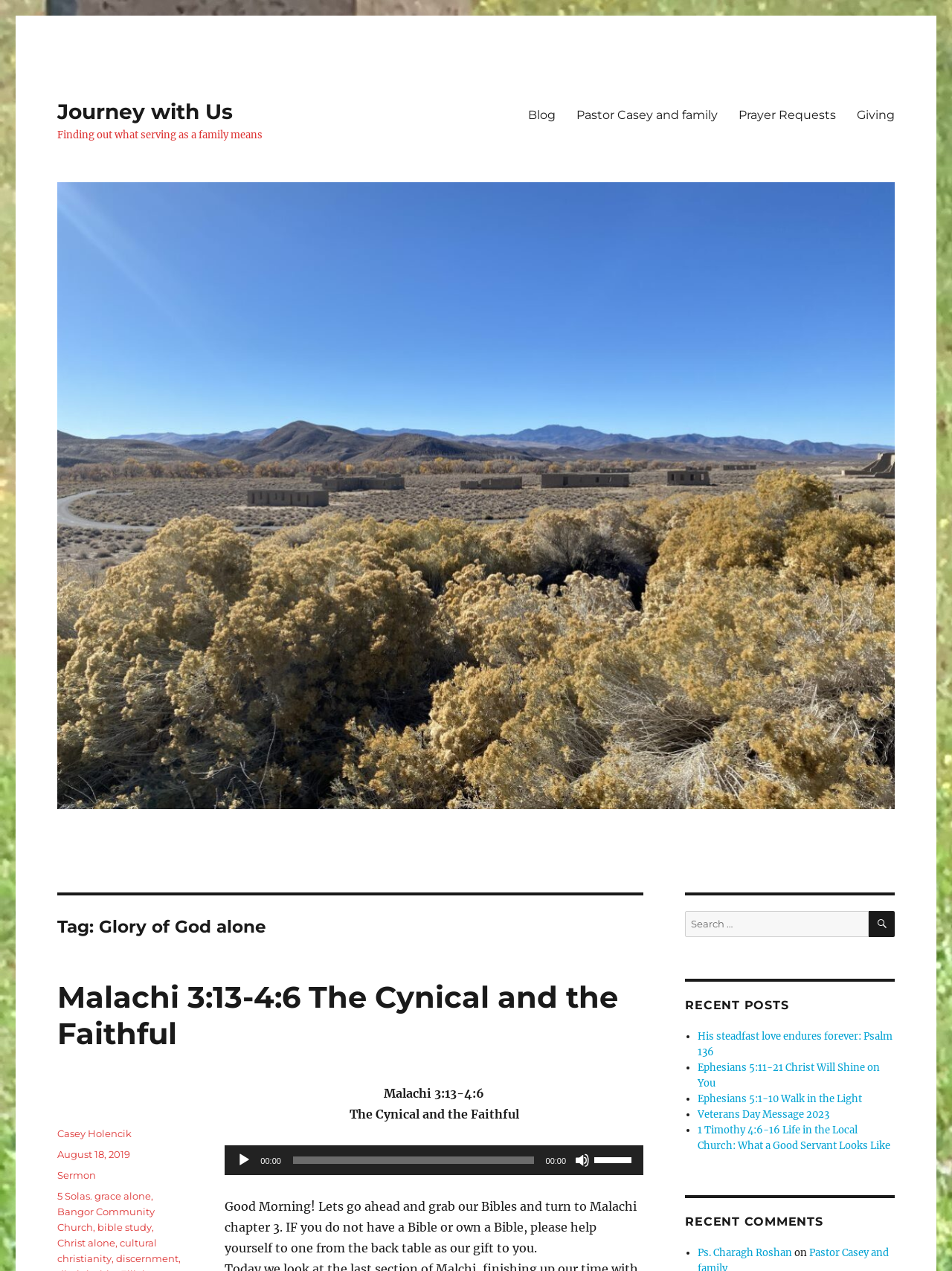Find the bounding box coordinates of the element I should click to carry out the following instruction: "Search for something".

[0.912, 0.717, 0.94, 0.737]